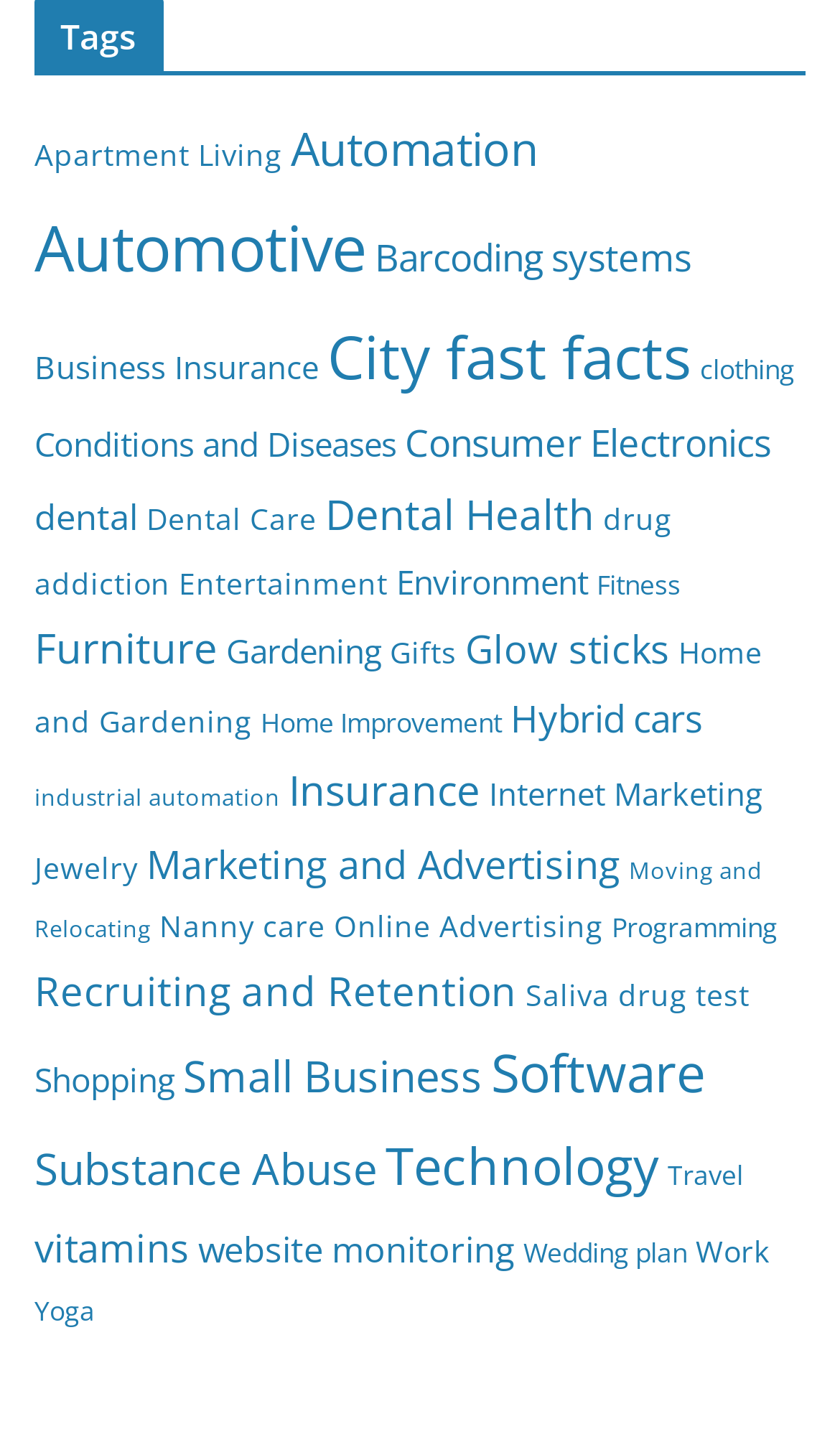Are there any categories related to technology?
Using the image as a reference, answer with just one word or a short phrase.

Yes